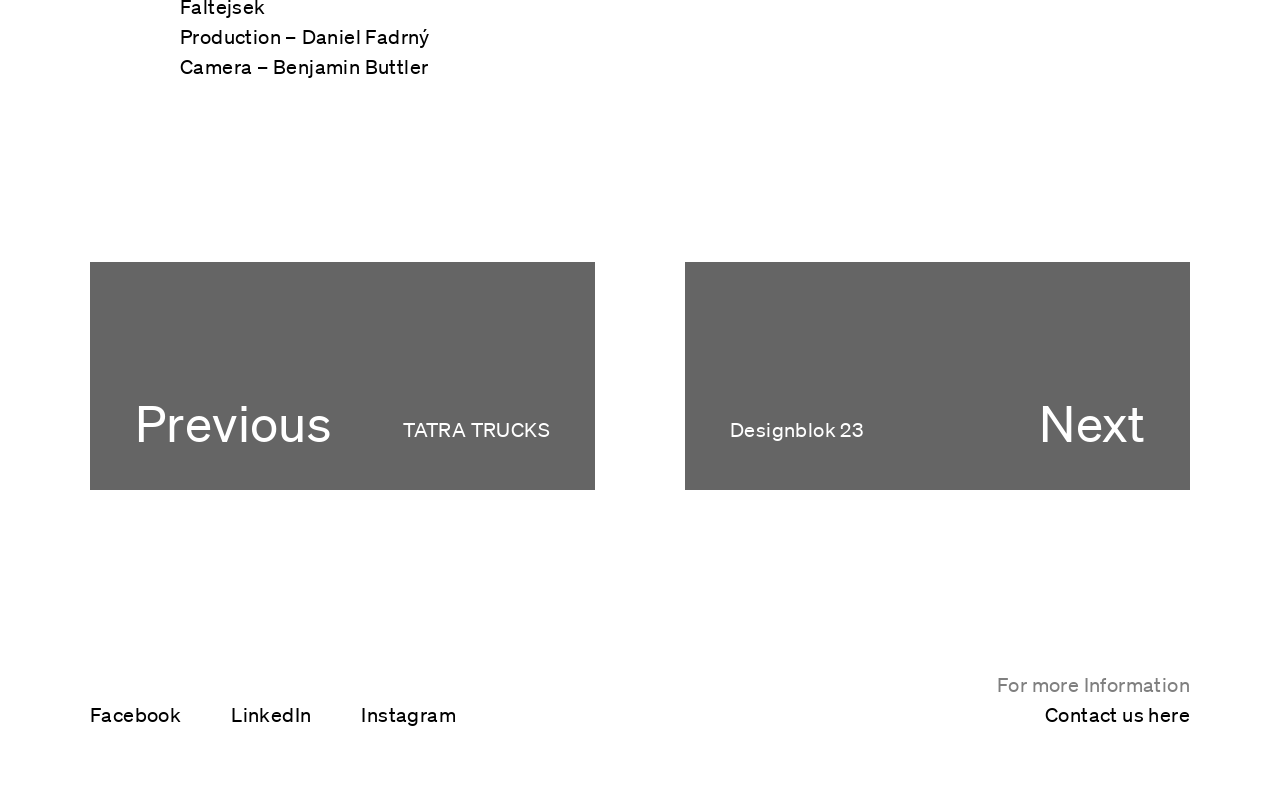Extract the bounding box coordinates for the UI element described by the text: "Facebook". The coordinates should be in the form of [left, top, right, bottom] with values between 0 and 1.

[0.07, 0.864, 0.141, 0.901]